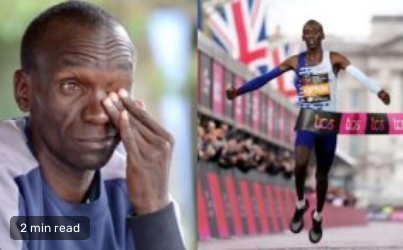Who is the fellow athlete mentioned in the caption?
Based on the screenshot, respond with a single word or phrase.

Kelvin Kiptum